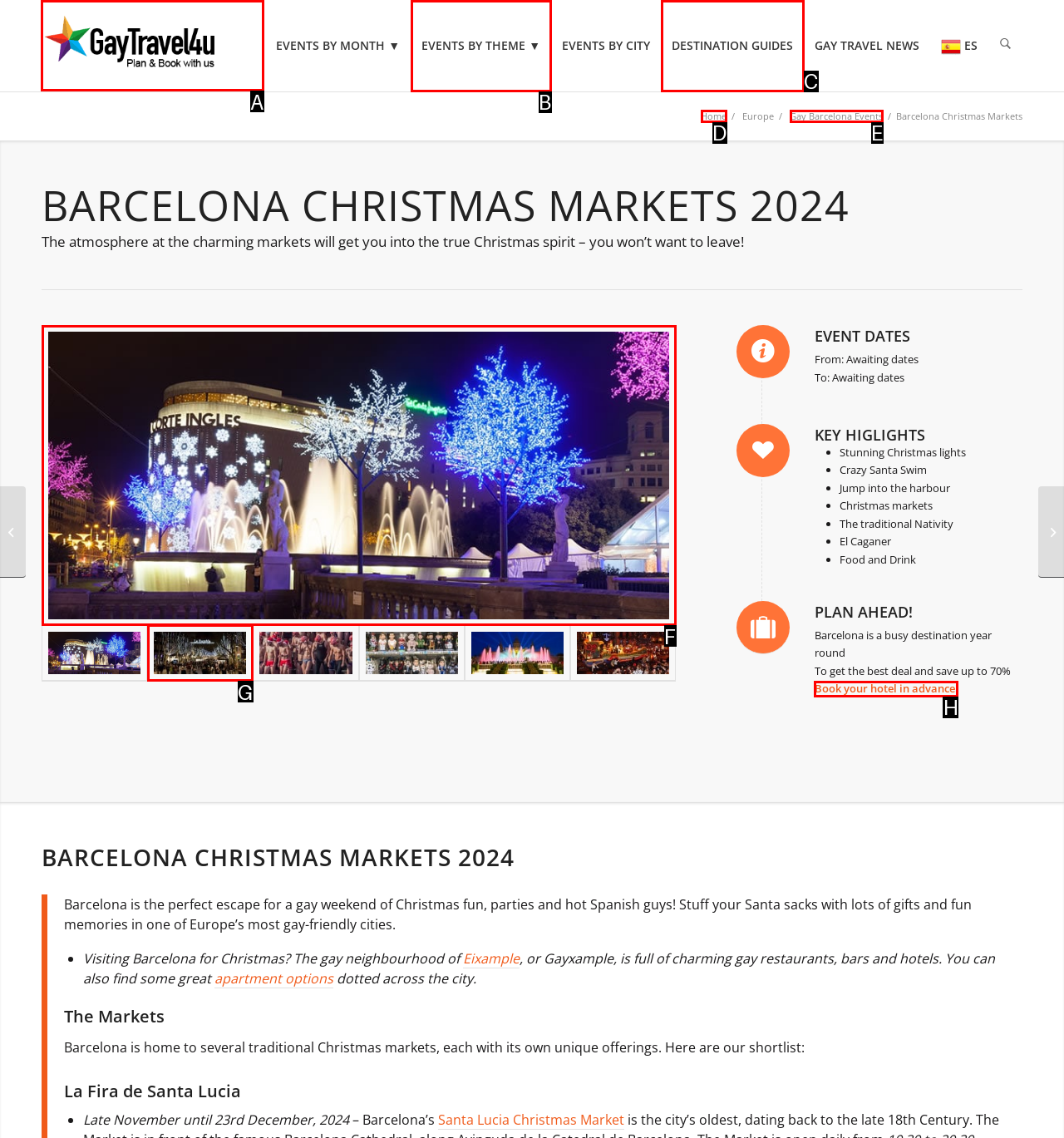Point out the HTML element I should click to achieve the following: Click on the logo Reply with the letter of the selected element.

A